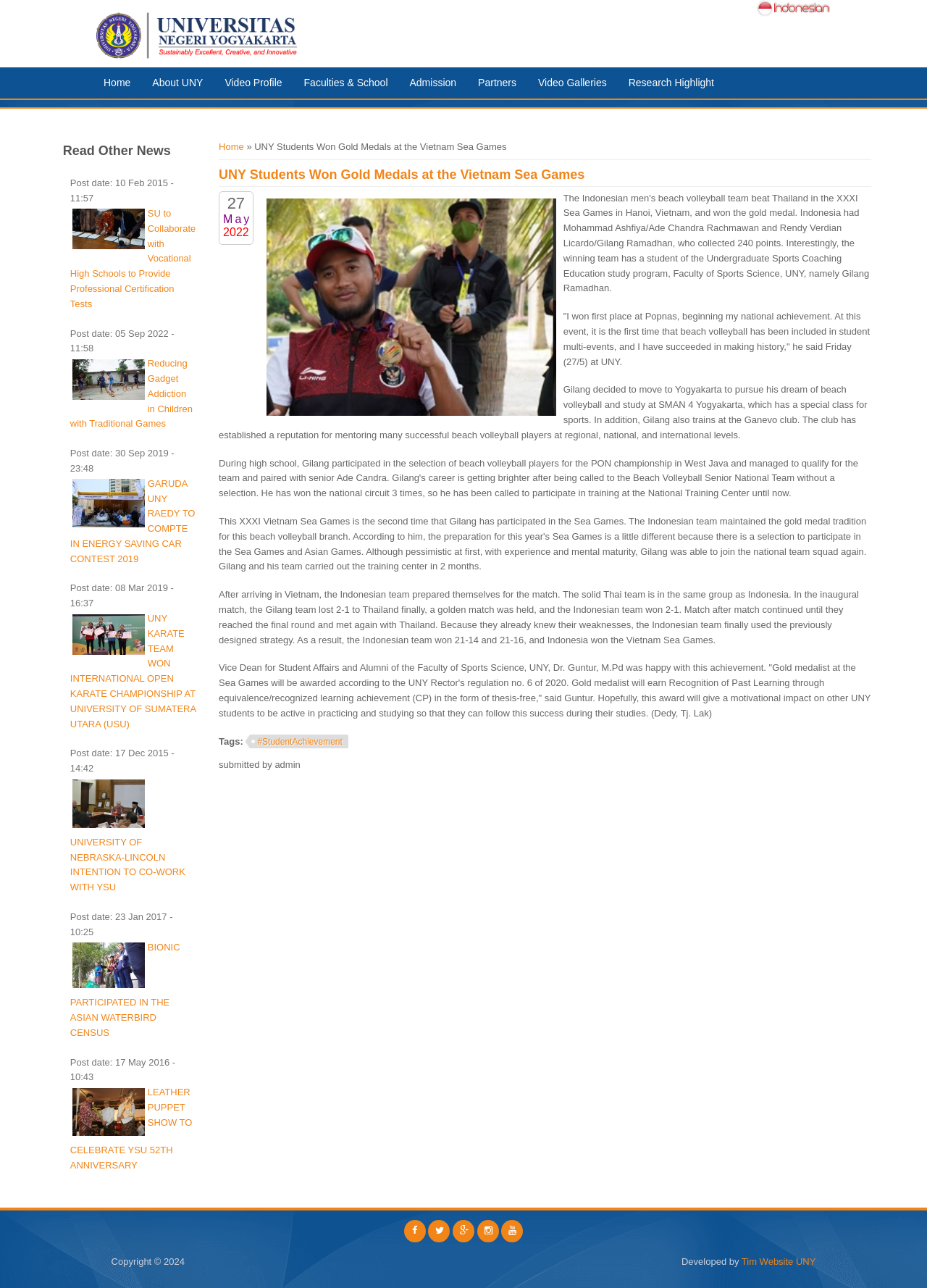Please identify the bounding box coordinates of the element's region that needs to be clicked to fulfill the following instruction: "View other news". The bounding box coordinates should consist of four float numbers between 0 and 1, i.e., [left, top, right, bottom].

[0.06, 0.105, 0.227, 0.128]